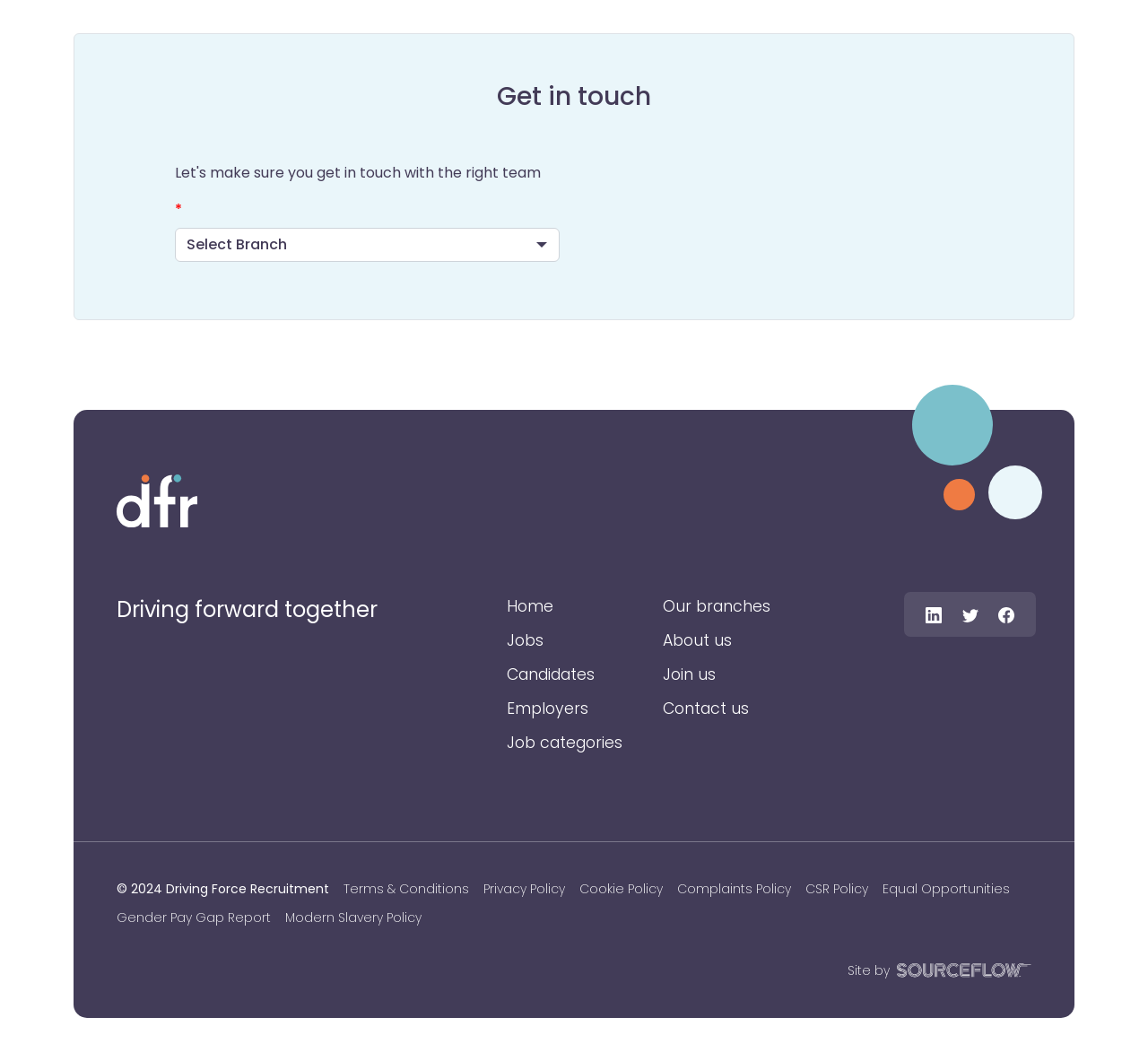Given the element description "Our branches", identify the bounding box of the corresponding UI element.

[0.577, 0.559, 0.671, 0.583]